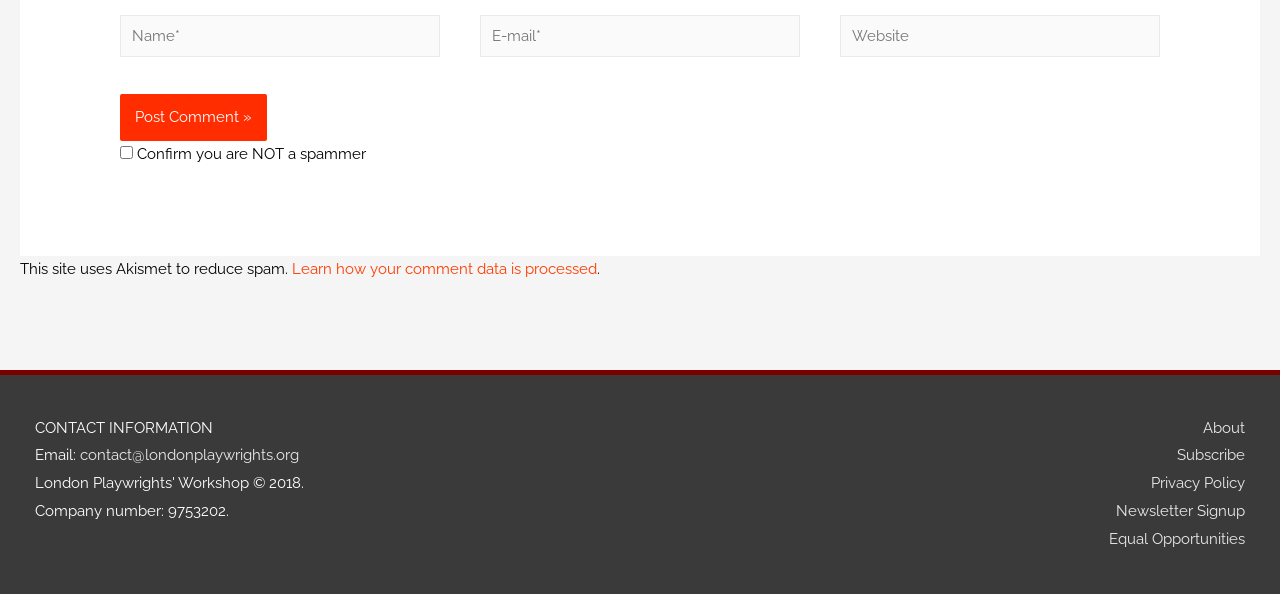Provide a short answer to the following question with just one word or phrase: What is required to post a comment?

Name and E-mail